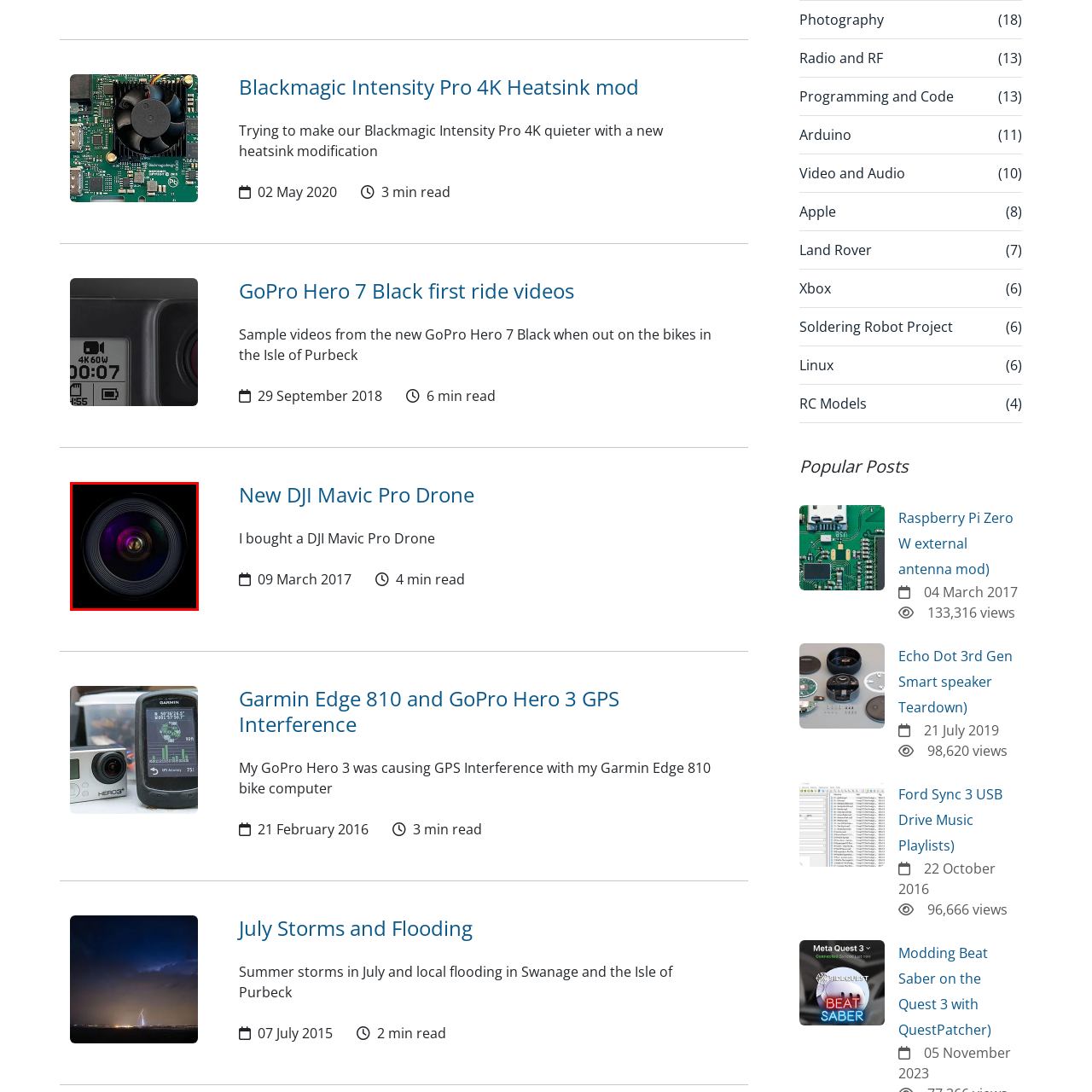Provide an in-depth description of the scene highlighted by the red boundary in the image.

This image showcases a close-up of a camera lens, featuring a circular aperture surrounded by a textured black housing. The lens has a vibrant, colorful reflection at its center, hinting at the optical components within. This eye-catching image is related to a blog post titled "New DJI Mavic Pro Drone," which discusses the acquisition of a DJI Mavic Pro Drone. The post highlights the excitement of using this drone, especially for photography and videography applications, emphasizing the improved capabilities provided by the lens featured in the image. The accompanying text notes that the article was published on March 9, 2017, and is a brief read at approximately four minutes.